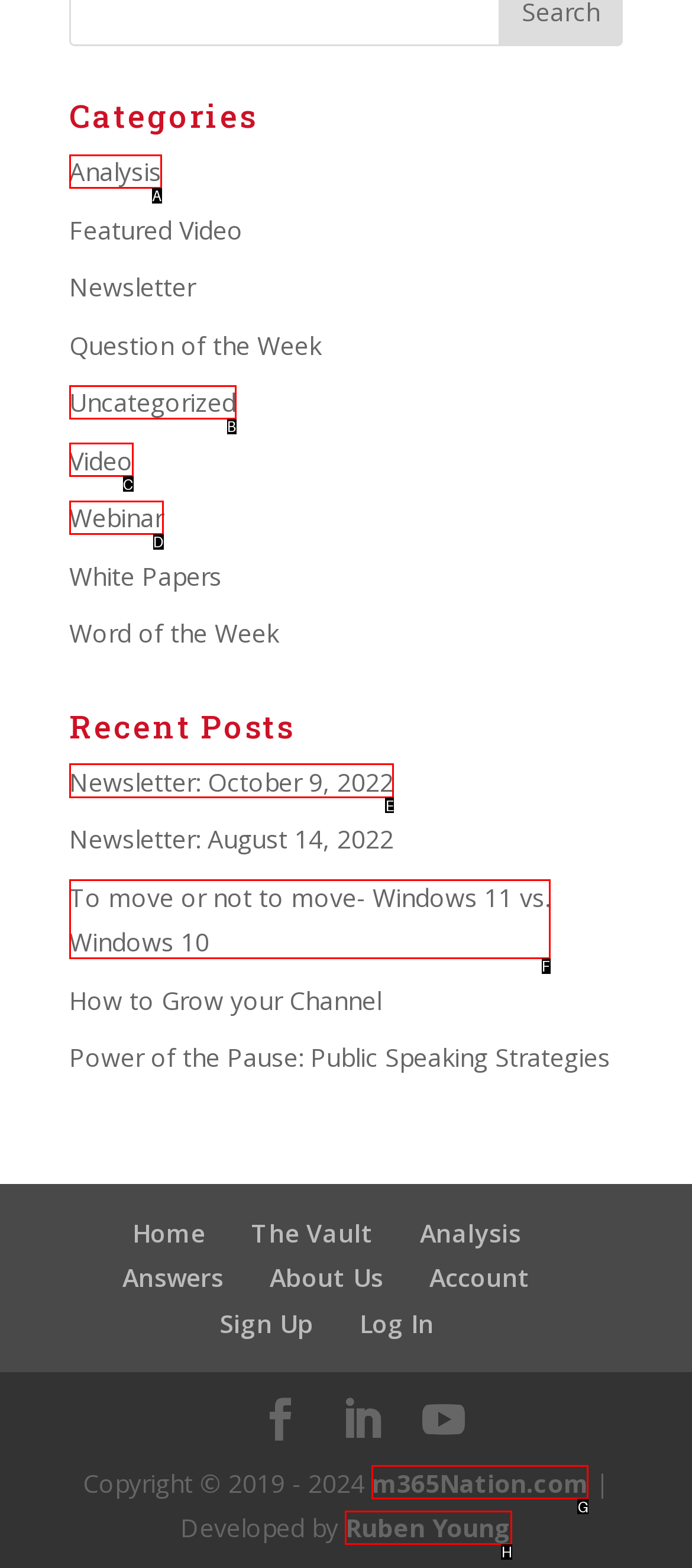Decide which letter you need to select to fulfill the task: Read the newsletter from October 9, 2022
Answer with the letter that matches the correct option directly.

E